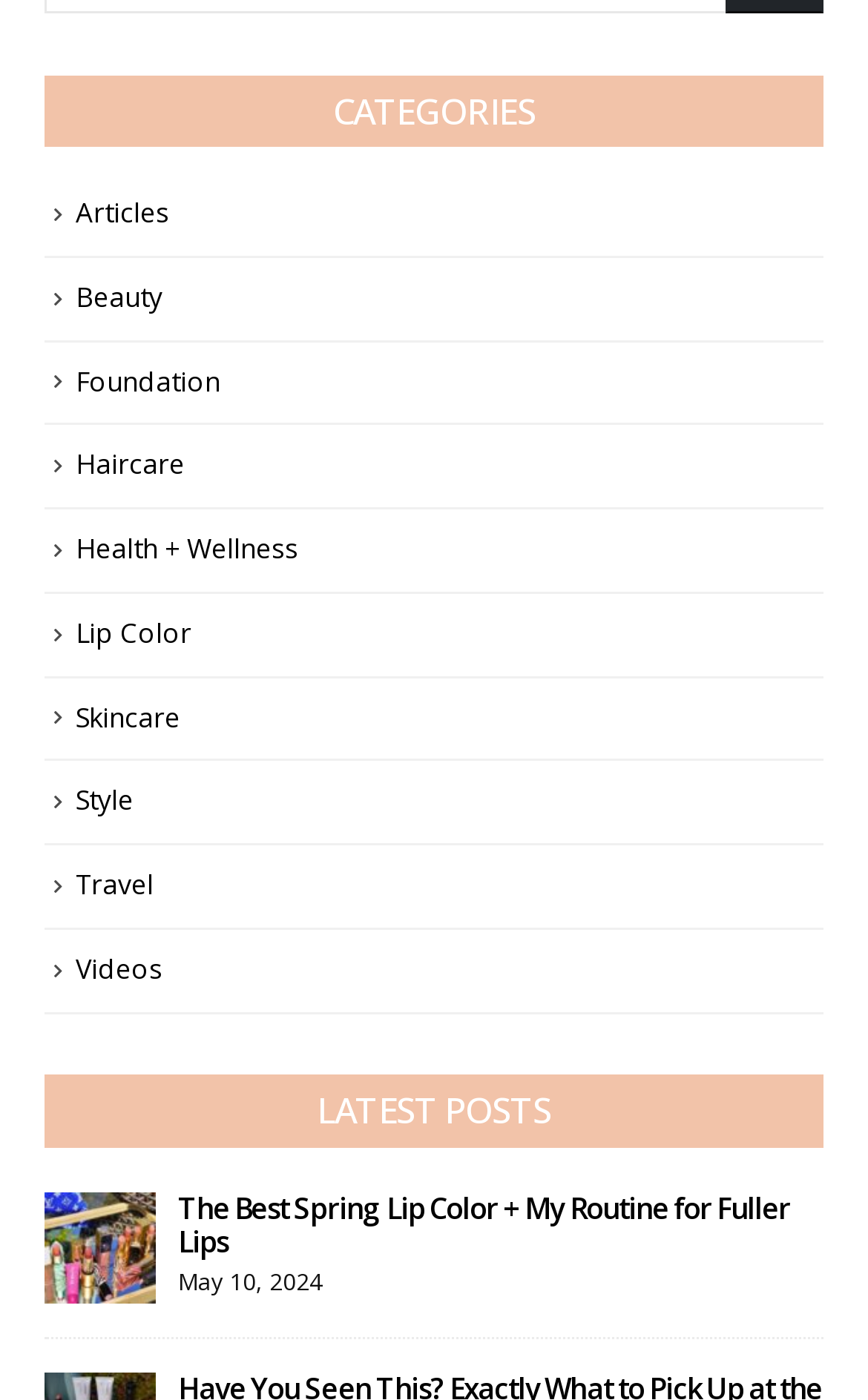Specify the bounding box coordinates for the region that must be clicked to perform the given instruction: "View the 'The Best Spring Lip Color + My Routine for Fuller Lips' post".

[0.205, 0.881, 0.911, 0.933]